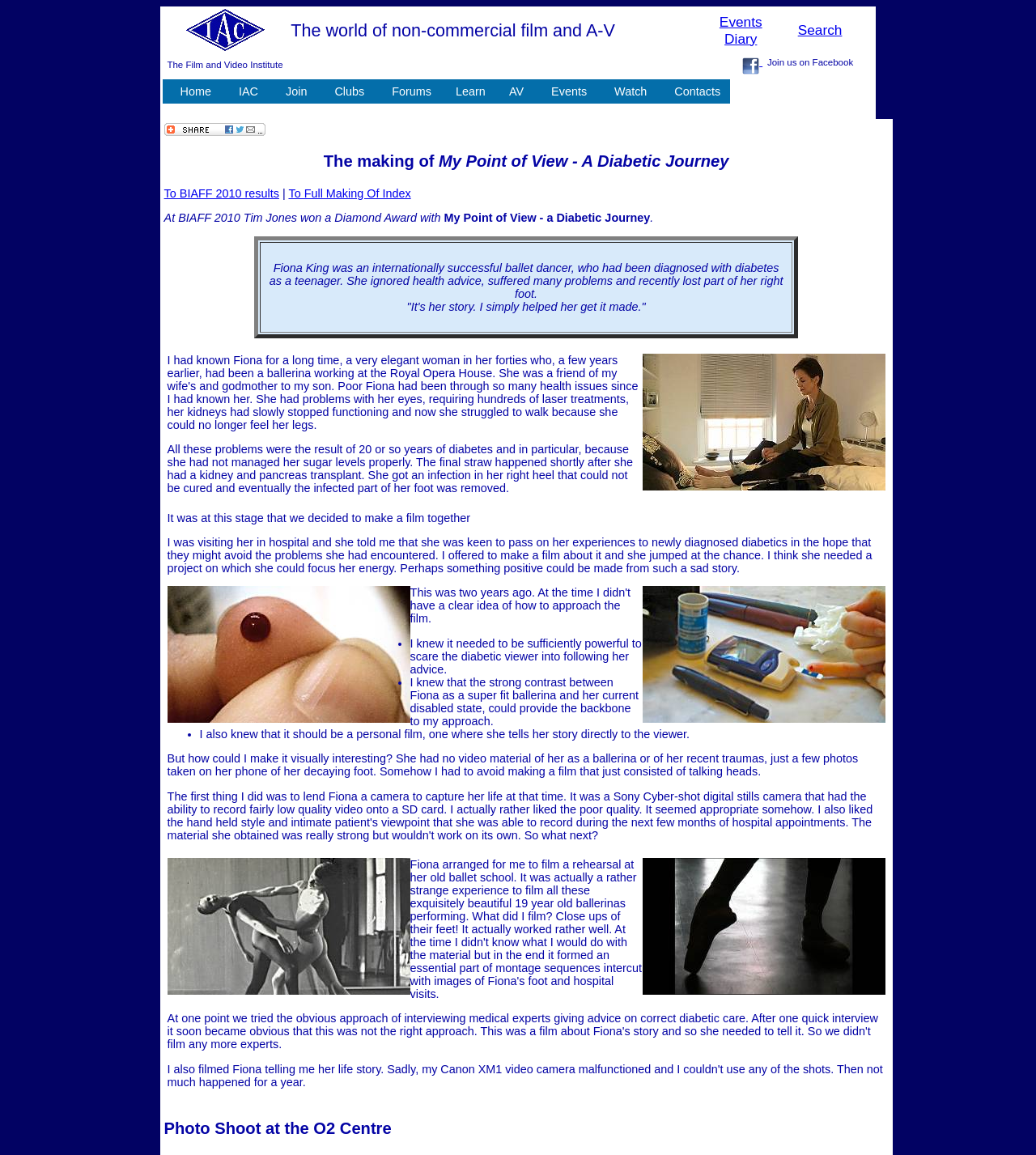What is the reason for Fiona King's foot problems?
Give a thorough and detailed response to the question.

The webpage explains that Fiona King's foot problems, including the loss of part of her right foot, were a result of her diabetes and her failure to manage her sugar levels properly.